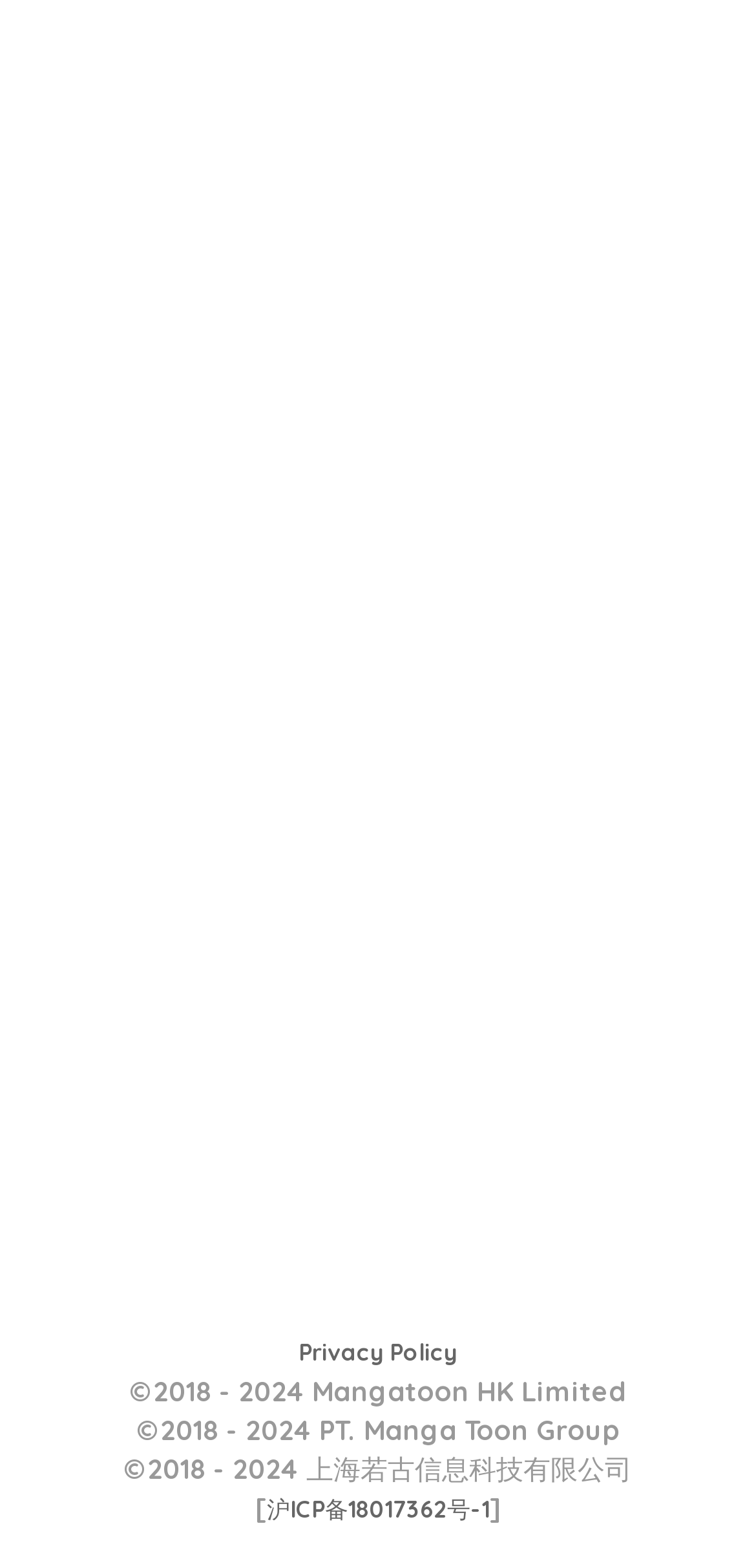From the webpage screenshot, predict the bounding box coordinates (top-left x, top-left y, bottom-right x, bottom-right y) for the UI element described here: 沪ICP备18017362号-1

[0.353, 0.953, 0.647, 0.972]